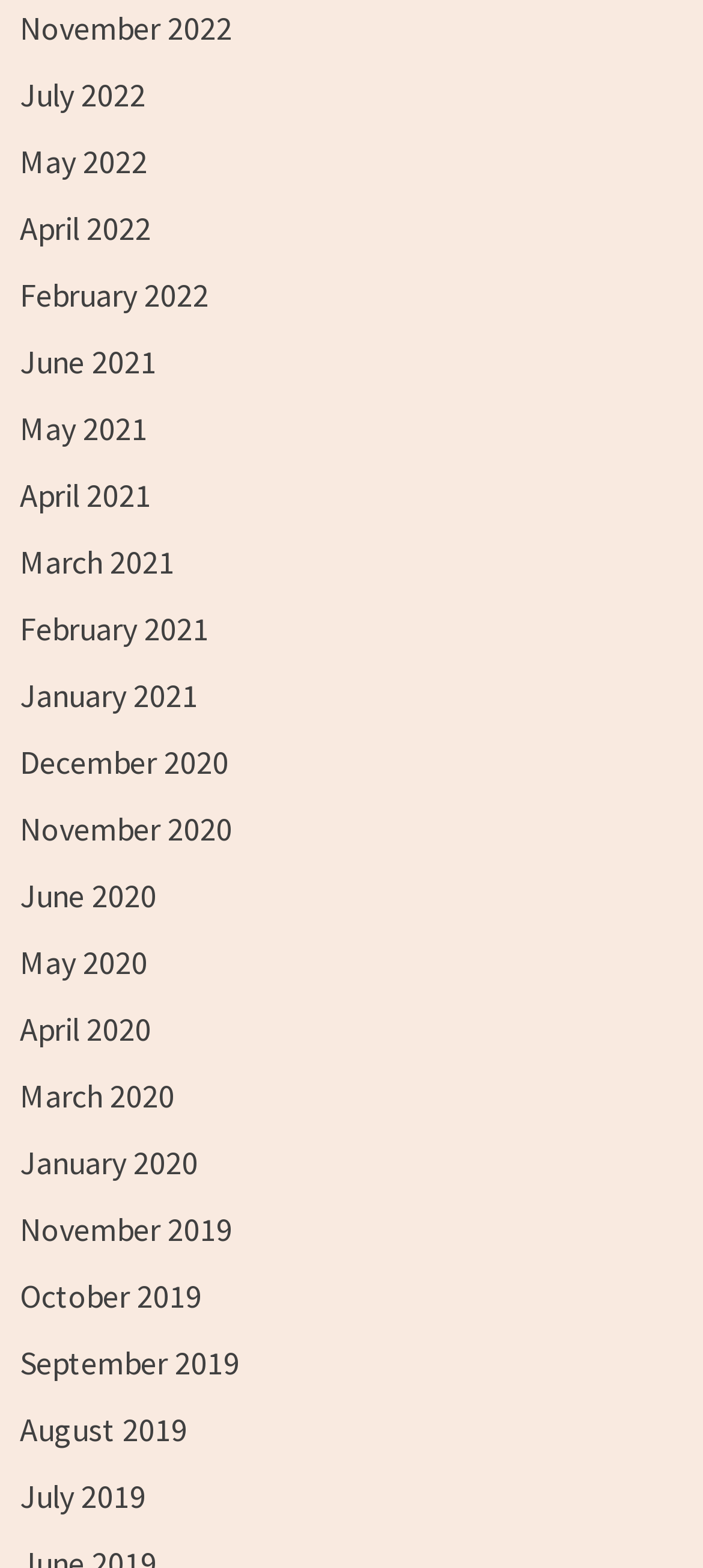Please determine the bounding box coordinates of the element's region to click in order to carry out the following instruction: "view November 2022". The coordinates should be four float numbers between 0 and 1, i.e., [left, top, right, bottom].

[0.029, 0.005, 0.331, 0.032]